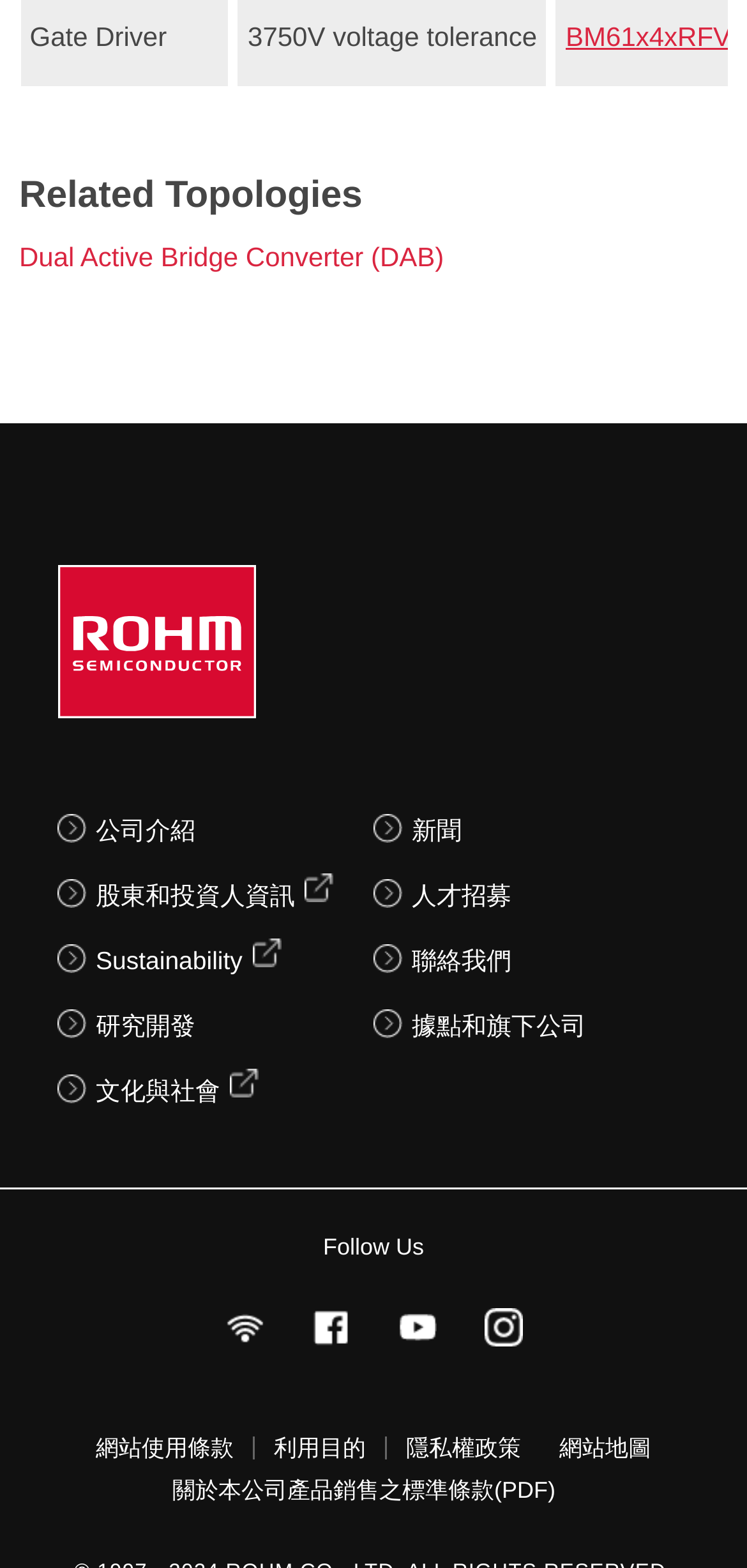Locate the bounding box coordinates of the element that needs to be clicked to carry out the instruction: "Read the article about Opposition parties throw down gauntlet on federal cultural policy". The coordinates should be given as four float numbers ranging from 0 to 1, i.e., [left, top, right, bottom].

None